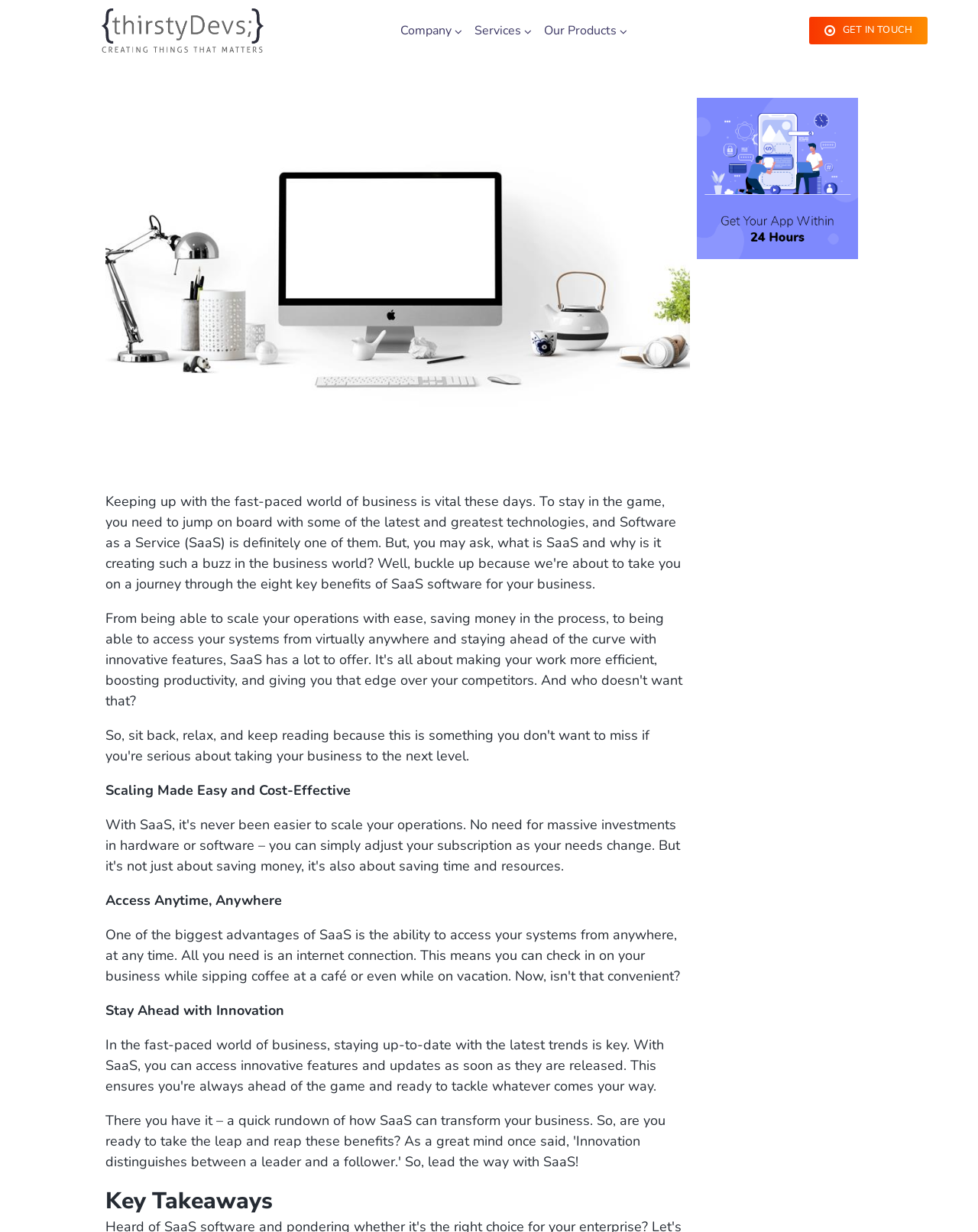What are the benefits of SaaS software?
Use the information from the screenshot to give a comprehensive response to the question.

The benefits of SaaS software are listed in the middle section of the webpage, with three static text elements: 'Scaling Made Easy and Cost-Effective', 'Access Anytime, Anywhere', and 'Stay Ahead with Innovation'.